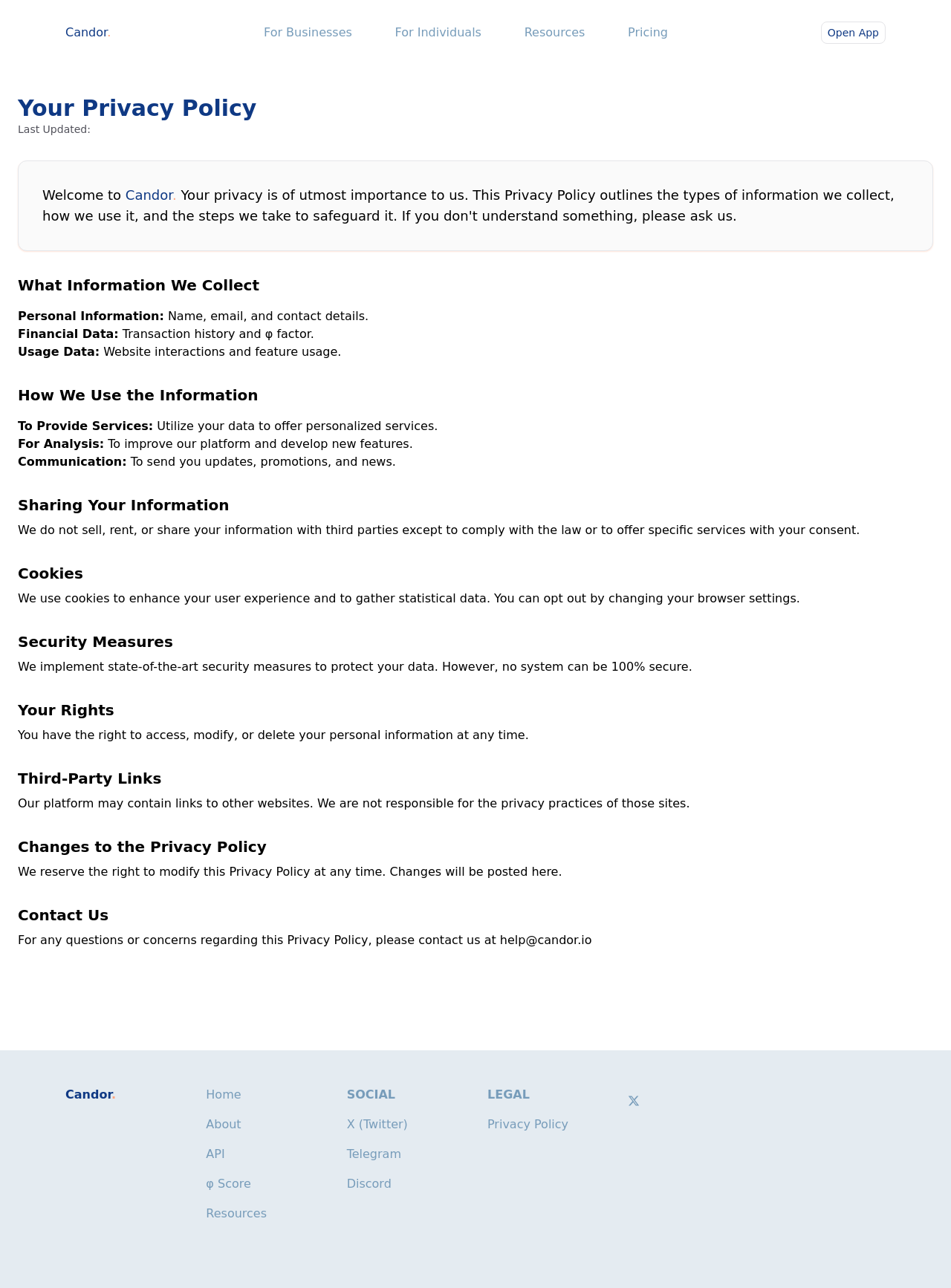Locate the bounding box coordinates of the element I should click to achieve the following instruction: "Check the 'φ Score' link".

[0.217, 0.913, 0.264, 0.924]